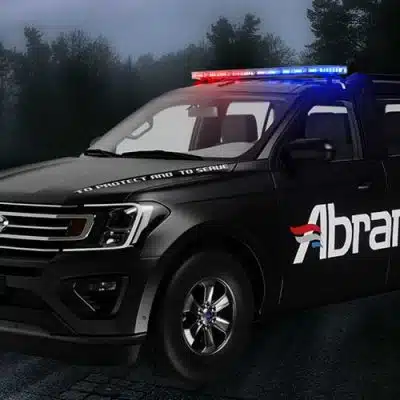What is written on the front of the vehicle? Using the information from the screenshot, answer with a single word or phrase.

To Protect and To Serve